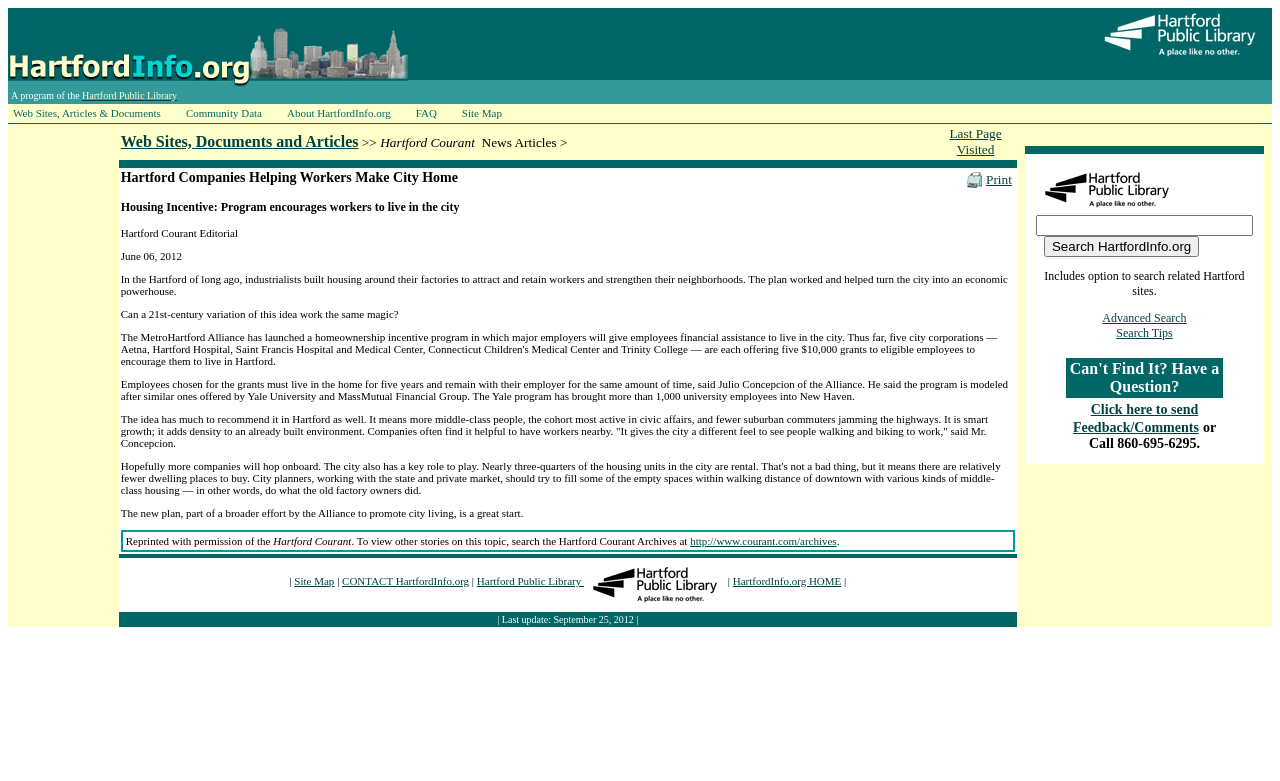Locate the bounding box coordinates for the element described below: "Hartford Public Library". The coordinates must be four float values between 0 and 1, formatted as [left, top, right, bottom].

[0.064, 0.115, 0.138, 0.129]